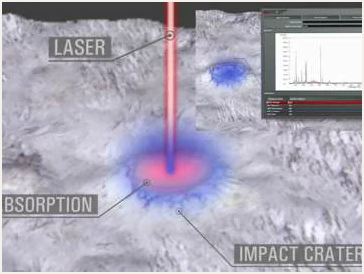Offer a detailed narrative of the scene depicted in the image.

This image illustrates a detailed representation of a laser application in chemical analysis, specifically focused on the concept of laser-induced breakdown spectroscopy (LIBS). The central visual element features a laser beam directed at a surface, creating an impact crater, which is depicted with a pink and blue glow to represent the absorption effects during the analysis process. 

Surrounding the main image are labeled annotations that highlight key components of the analysis: "LASER" indicates the source of the analytical energy, while "ABSORPTION" points to the interaction between the laser light and the material, leading to spectral data collection. Additionally, "IMPACT CRATER" identifies the result of the laser's action on the surface, emphasizing the physical changes that occur during the laser analysis.

In the upper right corner, a small inset displays a graph that likely represents the spectral data obtained from the analysis, showcasing peaks that correspond to different elements or compounds detected through the LIBS method. This image effectively conveys the intricate relationship between laser technology and material analysis in scientific applications.